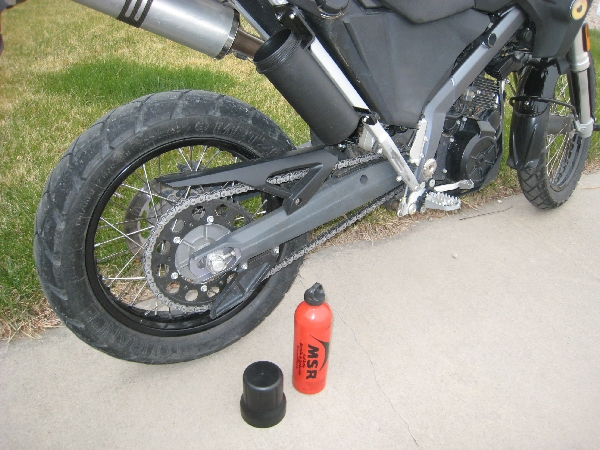Create a detailed narrative for the image.

The image showcases the rear wheel and suspension components of a motorcycle, emphasizing its robust design and rugged characteristics. The motorcycle is positioned on a concrete surface, accented by patches of grass in the background, hinting at an outdoor setting. Below the bike, there are two accessories: a bright red MSR water bottle, suggesting preparation for an adventure or outdoor activity, alongside a black cap, possibly a tool or a part related to the motorcycle’s maintenance. The tire exhibits a knobby tread pattern, indicating that this vehicle is suited for off-road trails. The chrome exhaust pipe is visible, hinting at the motorcycle's performance capabilities. Overall, this image captures a moment of readiness for exploration, highlighting practical gear and the sturdy construction of the bike.